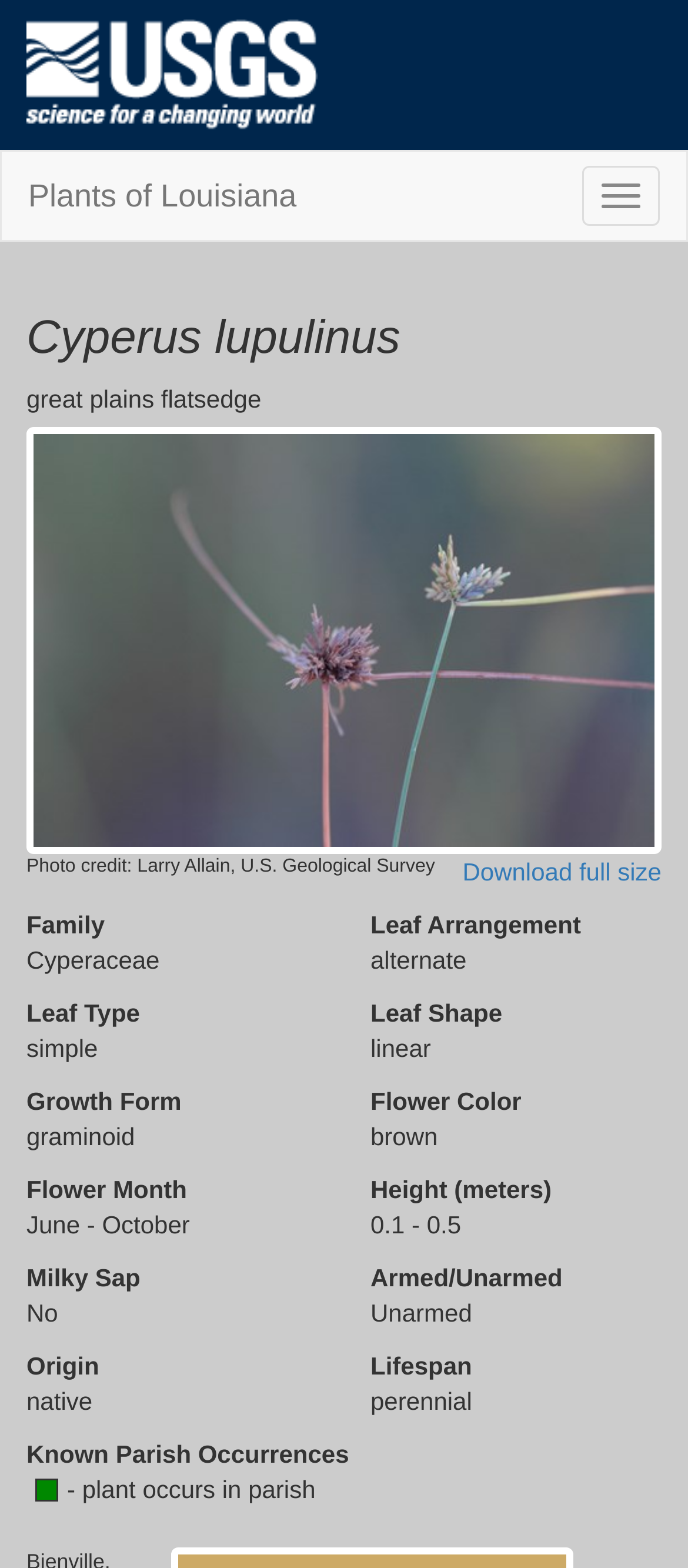Please answer the following question using a single word or phrase: 
What is the growth form of the plant?

graminoid